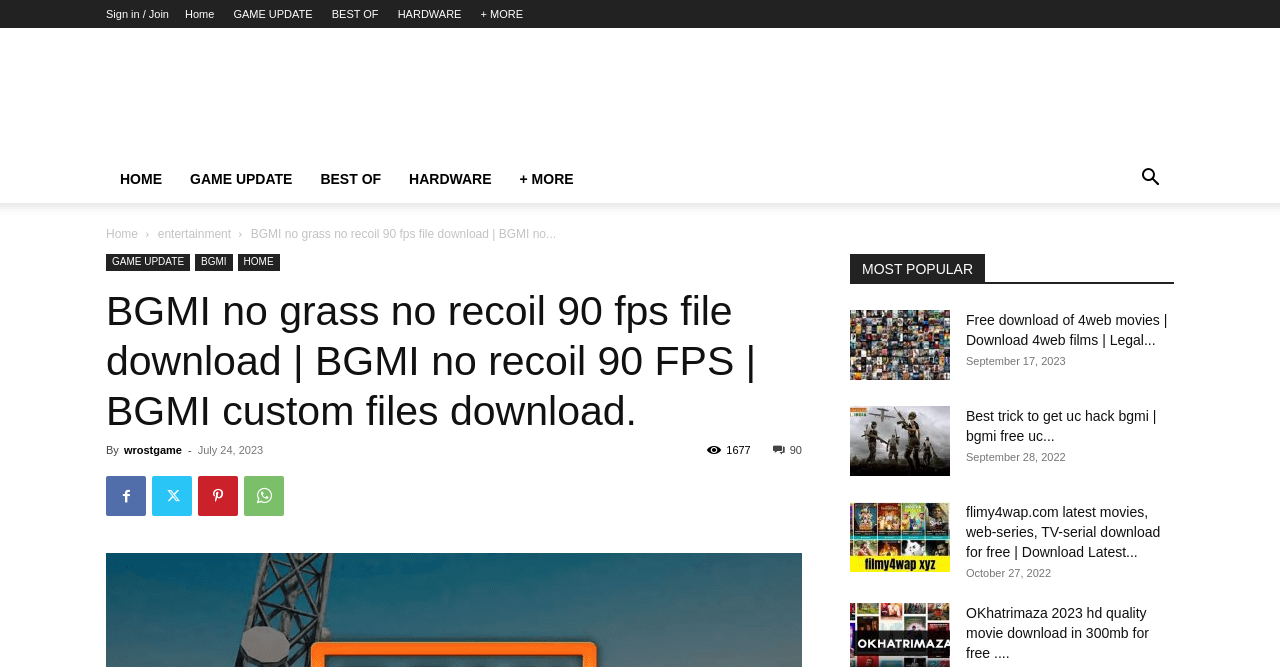Please find and report the bounding box coordinates of the element to click in order to perform the following action: "Search for something". The coordinates should be expressed as four float numbers between 0 and 1, in the format [left, top, right, bottom].

[0.88, 0.258, 0.917, 0.282]